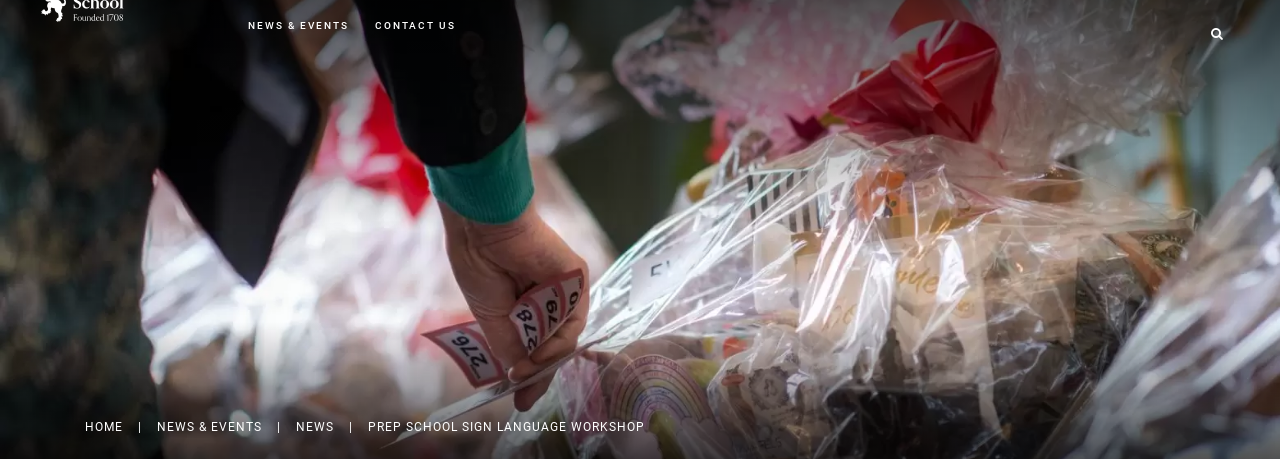Describe all the elements and aspects of the image comprehensively.

The image captures a close-up moment from the Lucton Harvest Festival, showcasing a hand delicately holding a raffle ticket as it hovers above a collection of beautifully wrapped raffle prizes. The vibrant decorations and clear plastic wrapping of the prizes suggest a festive atmosphere, filled with excitement and anticipation. This image reflects the community spirit present at such events, where participants engage in fundraising activities, fostering connections among attendees while supporting school initiatives like the Prep School Sign Language Workshop.